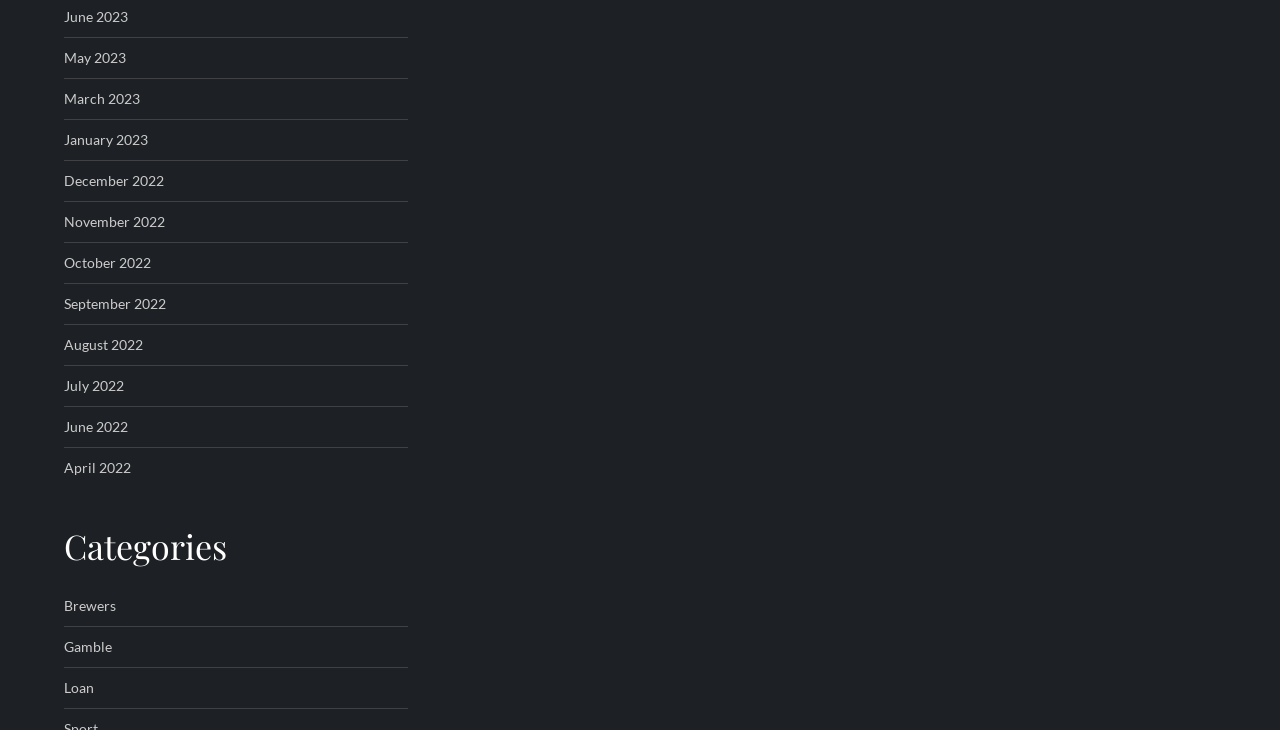Answer the following query with a single word or phrase:
What is the position of the 'Categories' heading?

Below the months